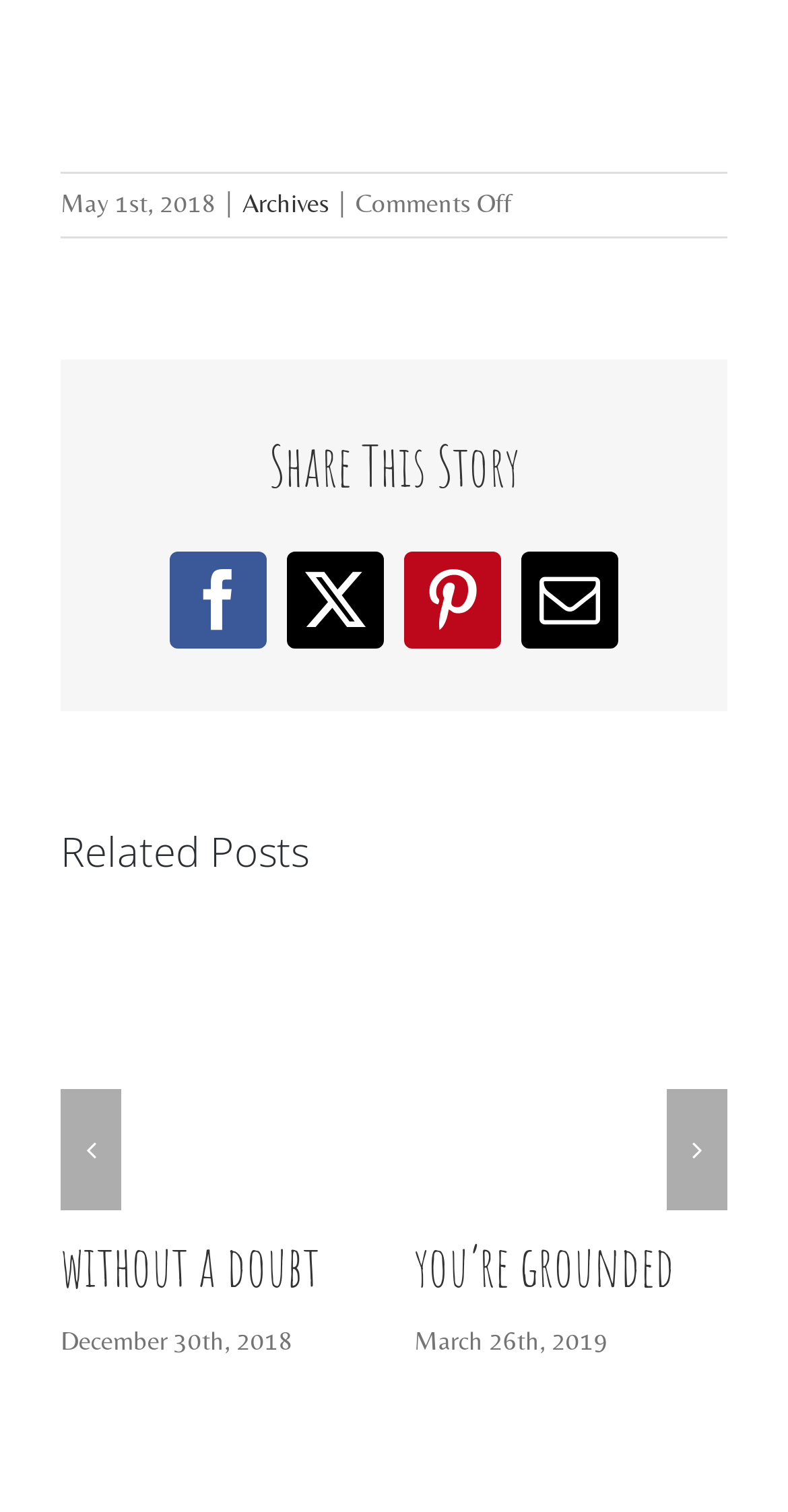Locate the UI element described by the thing about january in the provided webpage screenshot. Return the bounding box coordinates in the format (top-left x, top-left y, bottom-right x, bottom-right y), ensuring all values are between 0 and 1.

[0.526, 0.813, 0.846, 0.924]